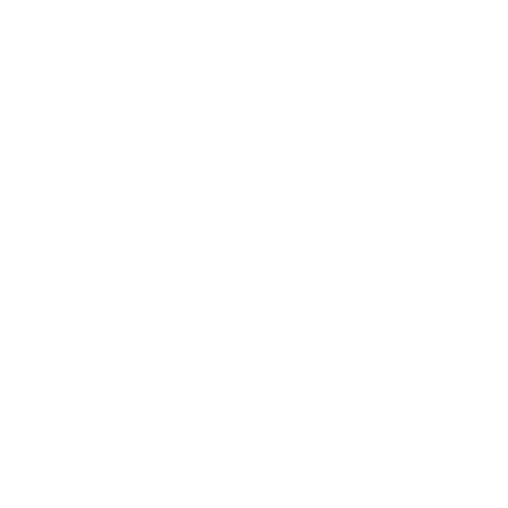What type of material are the tights likely made of?
Use the image to give a comprehensive and detailed response to the question.

The caption suggests that the tights are likely made of moisture-wicking materials to keep the wearer comfortable during intense workouts, implying that the material is designed to wick away sweat and moisture.